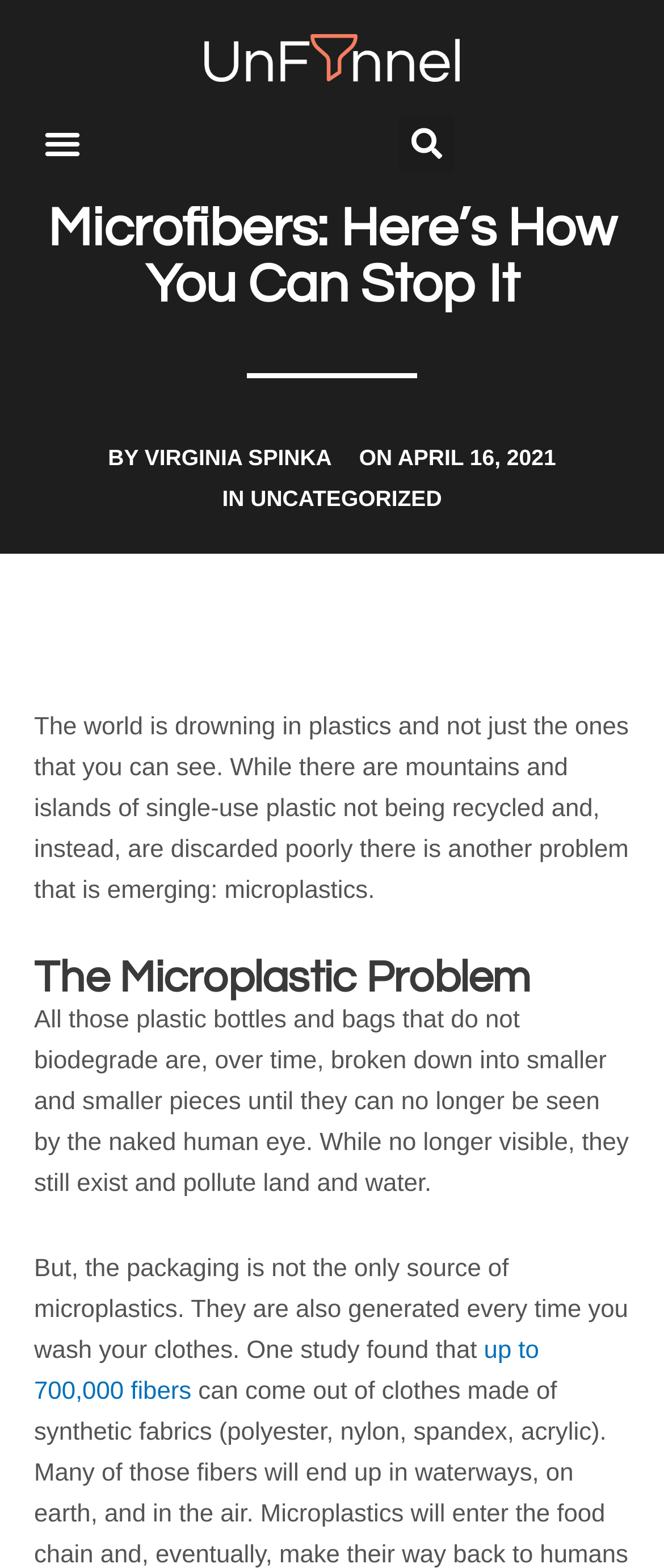Provide a brief response to the question below using a single word or phrase: 
How many fibers can be released when washing clothes?

up to 700,000